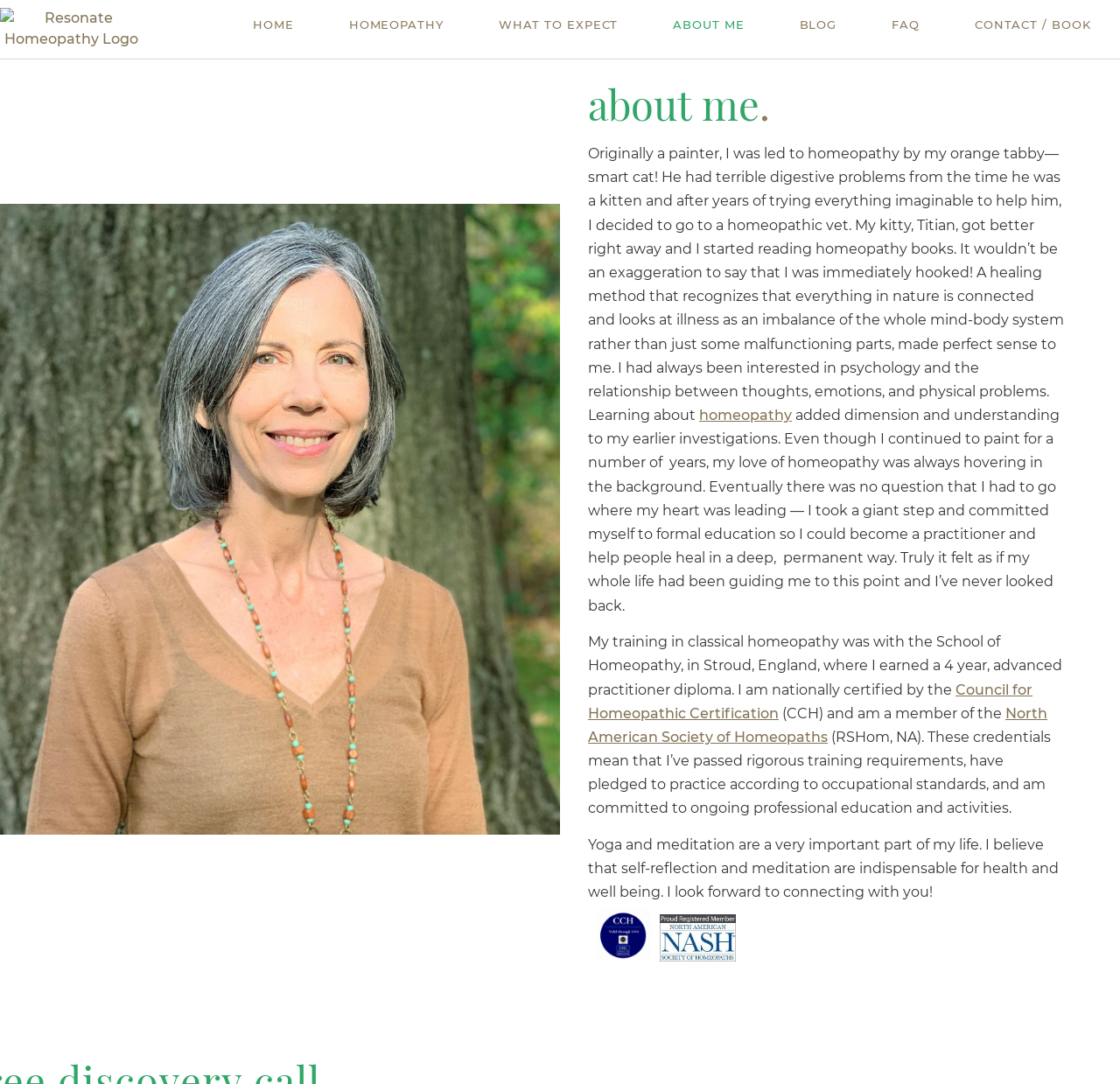Give a one-word or one-phrase response to the question:
What is the person's approach to health and well-being?

Holistic